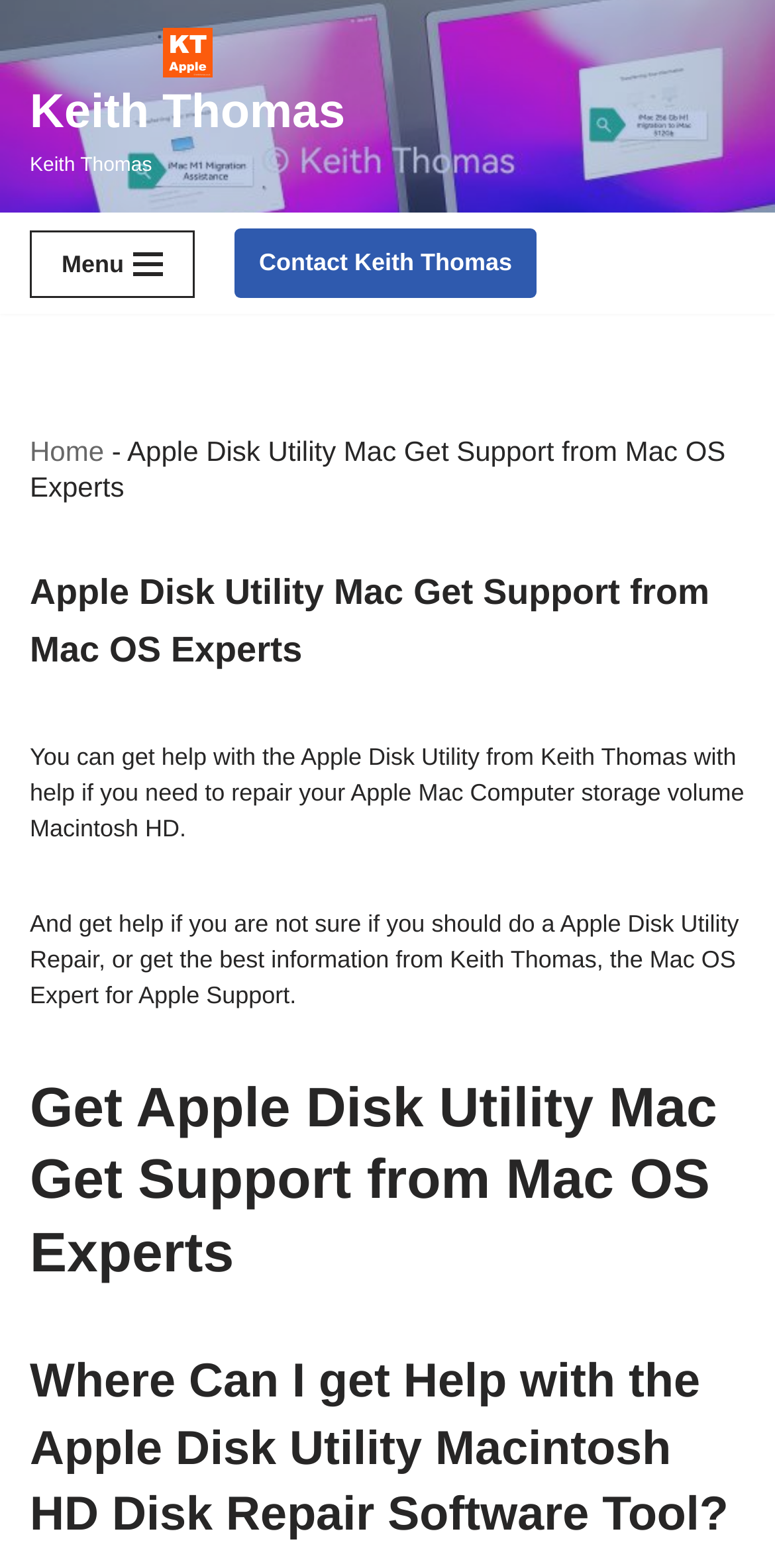Given the description Home, predict the bounding box coordinates of the UI element. Ensure the coordinates are in the format (top-left x, top-left y, bottom-right x, bottom-right y) and all values are between 0 and 1.

[0.038, 0.278, 0.134, 0.298]